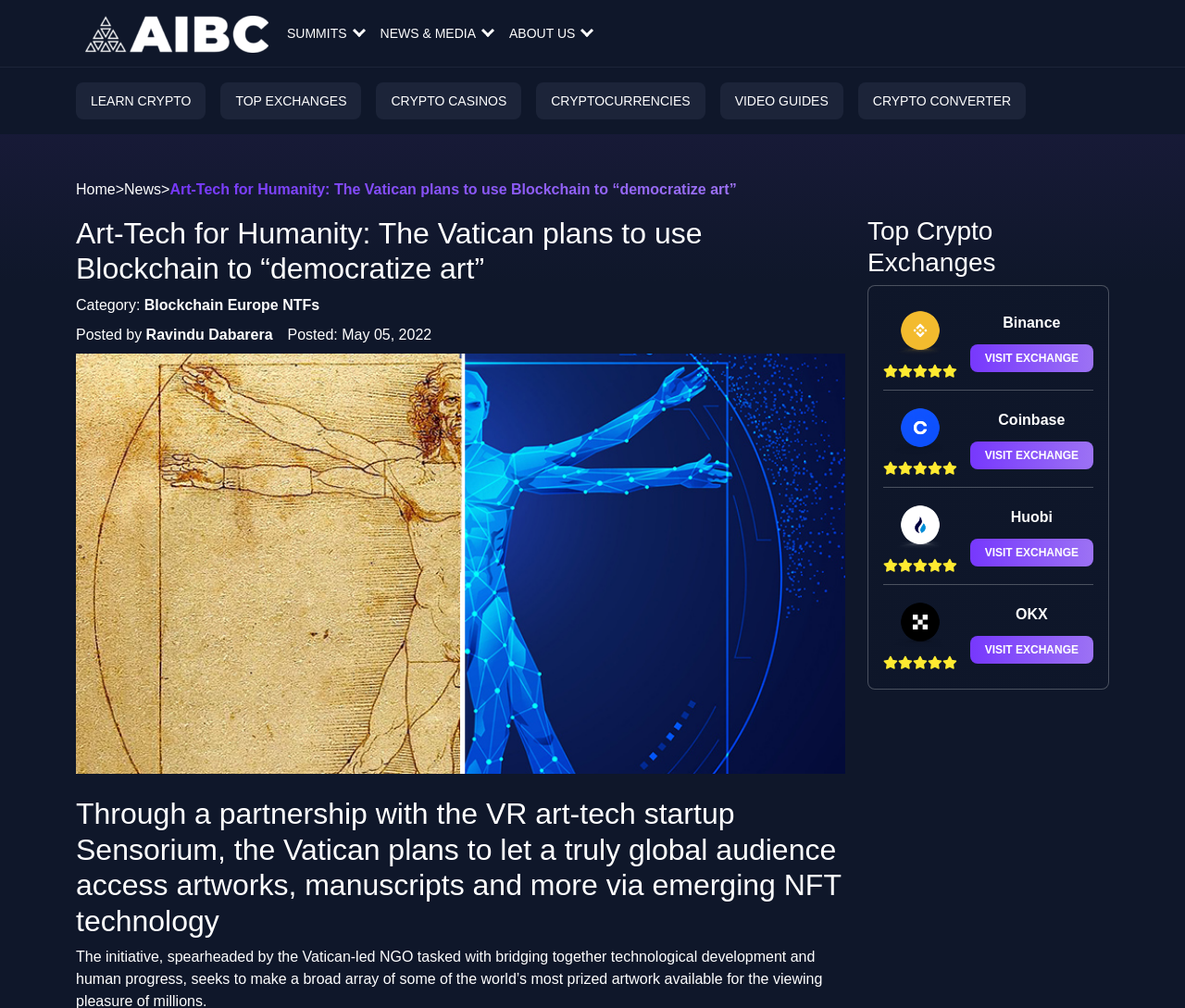From the screenshot, find the bounding box of the UI element matching this description: "SUMMITS". Supply the bounding box coordinates in the form [left, top, right, bottom], each a float between 0 and 1.

[0.234, 0.015, 0.313, 0.051]